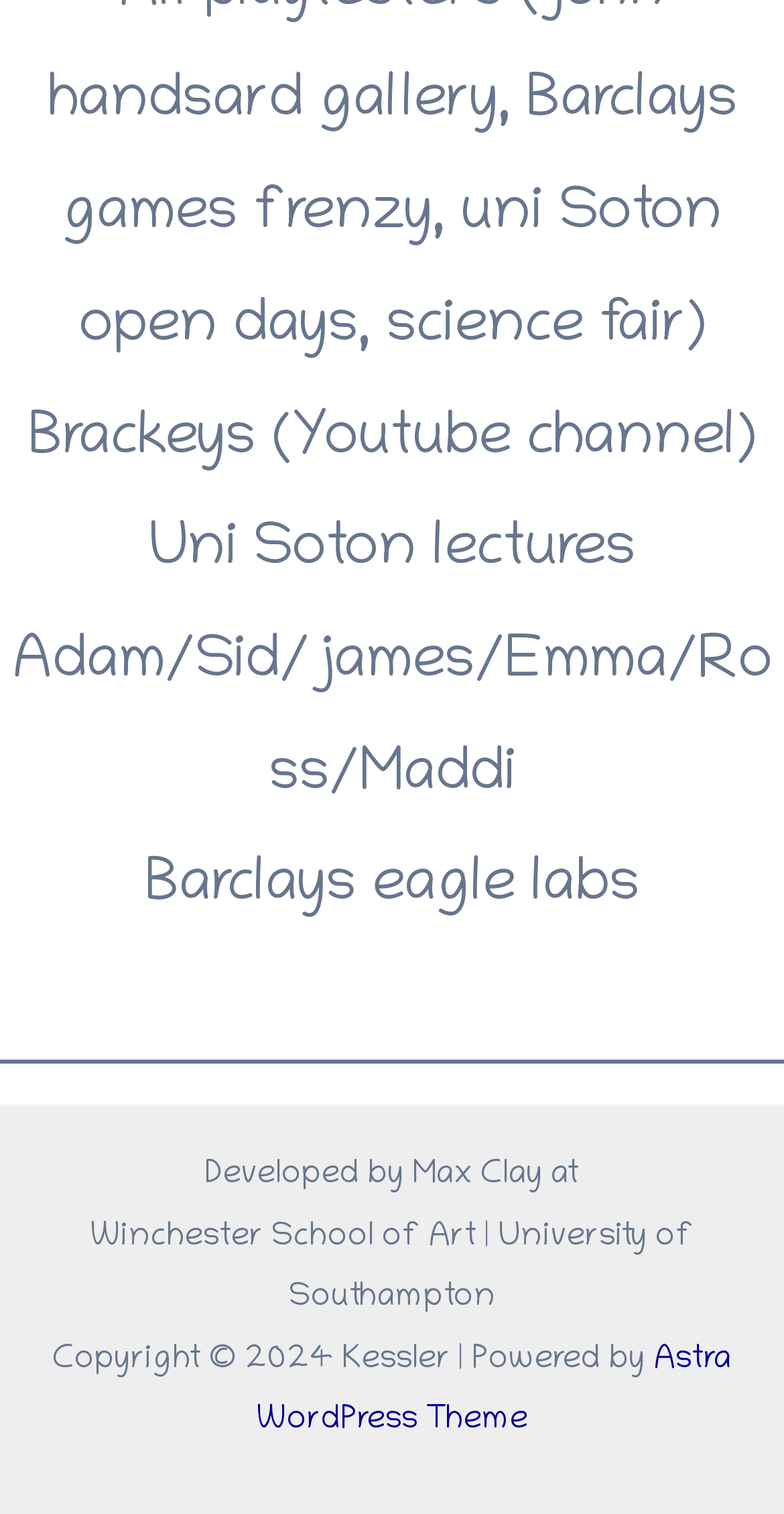Provide the bounding box coordinates, formatted as (top-left x, top-left y, bottom-right x, bottom-right y), with all values being floating point numbers between 0 and 1. Identify the bounding box of the UI element that matches the description: Astra WordPress Theme

[0.327, 0.887, 0.933, 0.951]